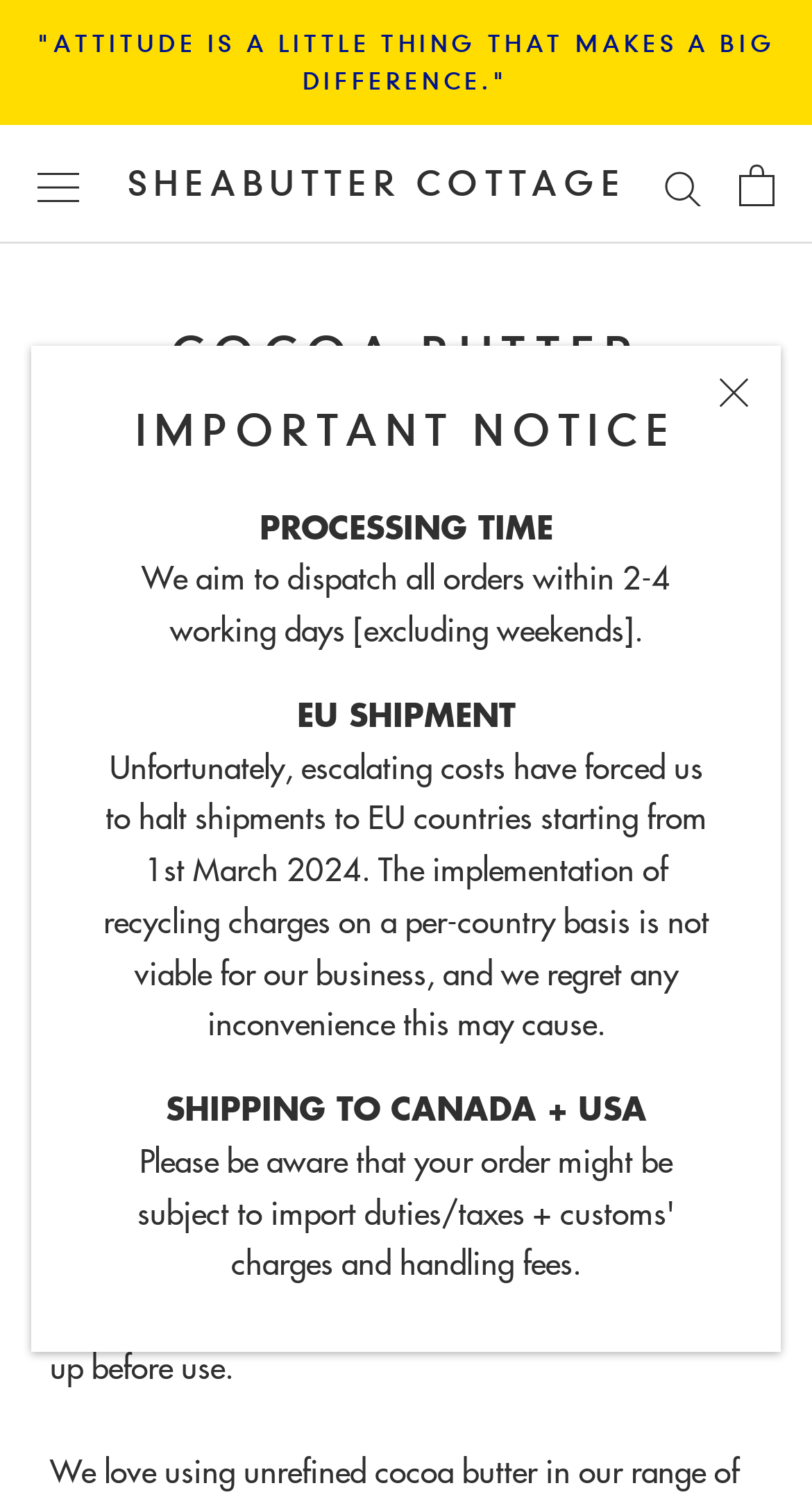What is the purpose of fermentation in Ghanaian cocoa production?
Please use the image to provide an in-depth answer to the question.

The purpose of fermentation in Ghanaian cocoa production is mentioned in the text, which states that 'The key stage of producing such wonderful aroma in Ghanaian cocoa is the fermentation. The beans are fermented in small quantities for at least 6 days during which time they are turned'.